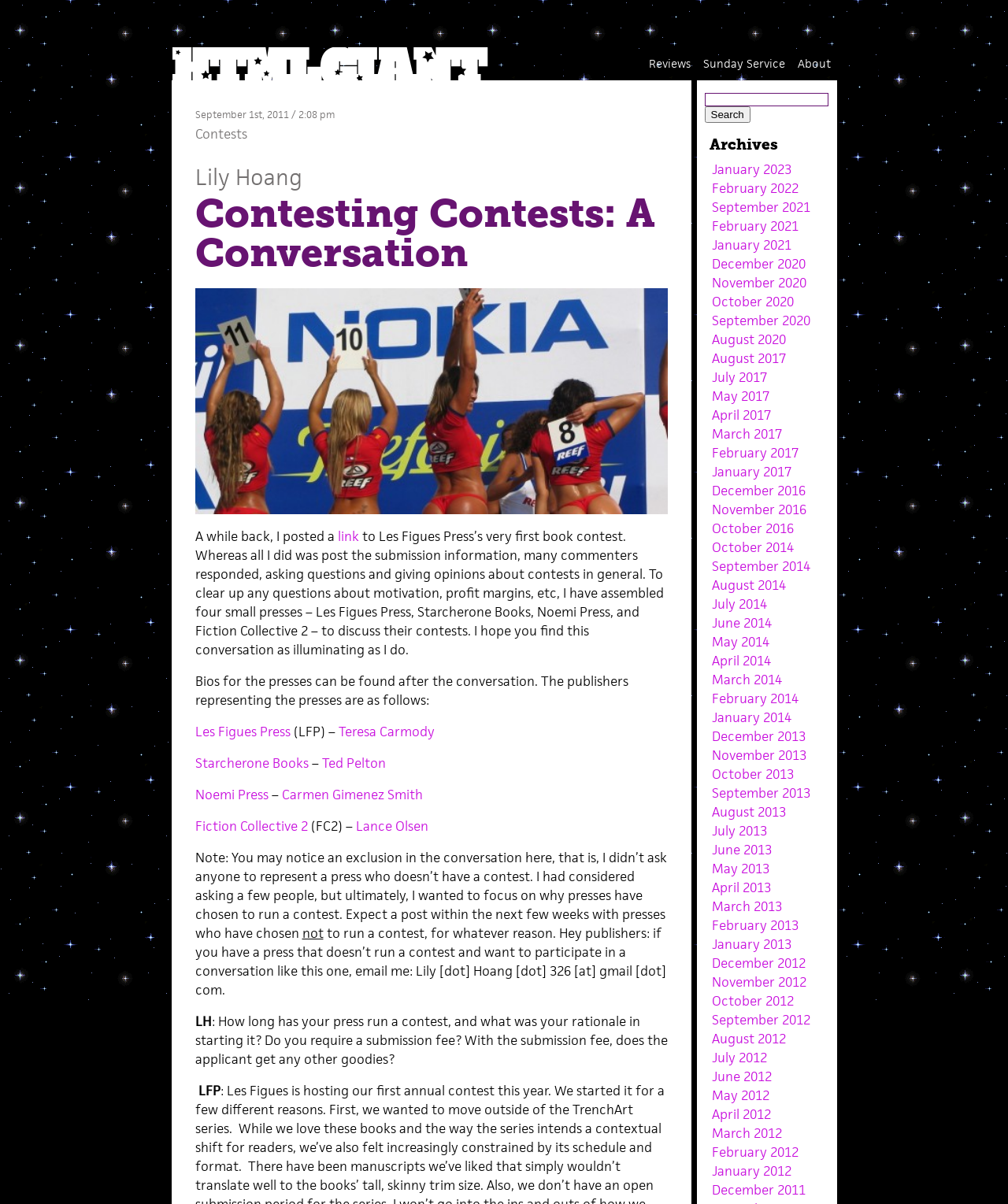Provide the bounding box coordinates of the section that needs to be clicked to accomplish the following instruction: "View the 'Contests' page."

[0.193, 0.104, 0.245, 0.118]